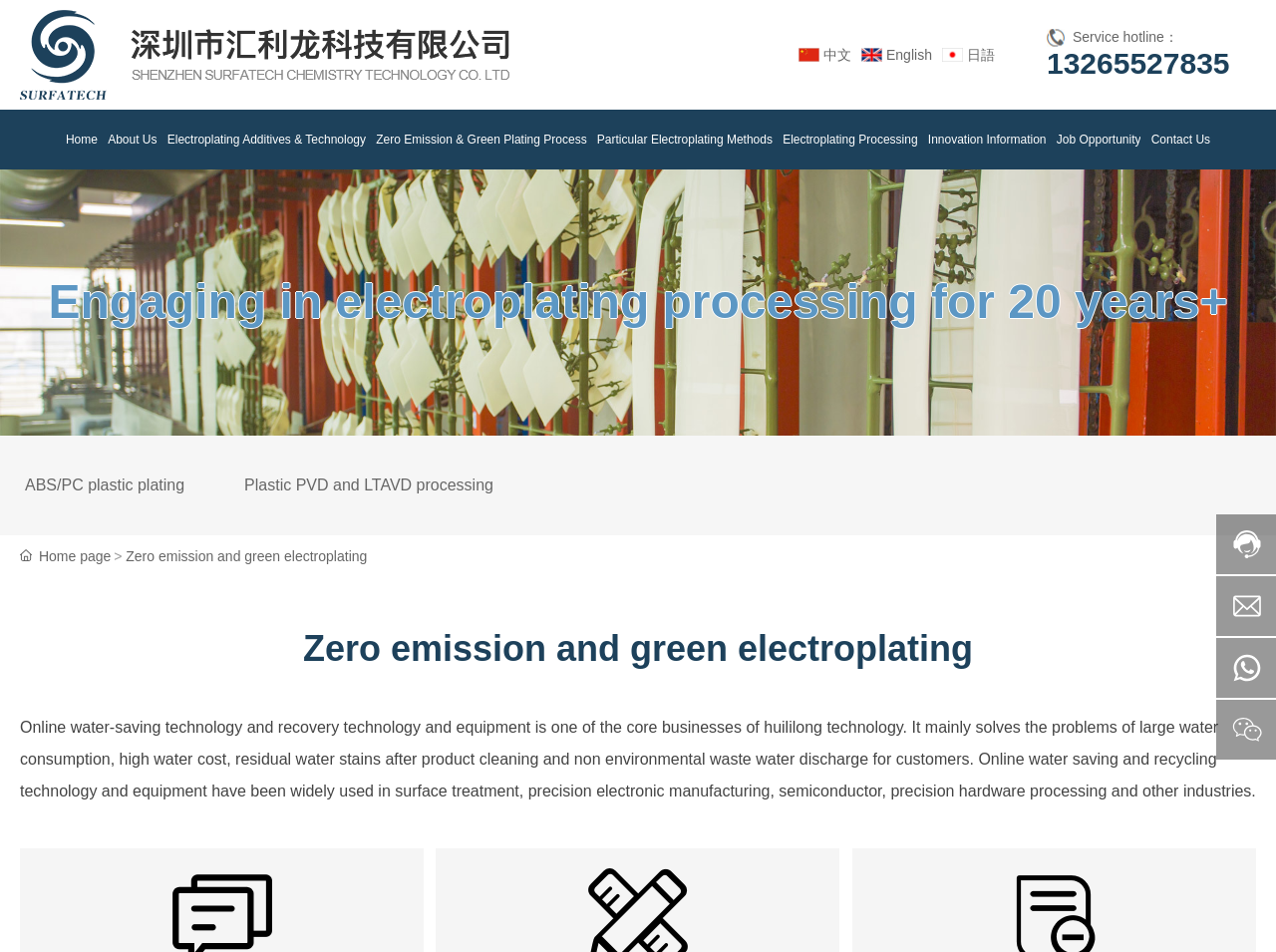Kindly provide the bounding box coordinates of the section you need to click on to fulfill the given instruction: "Learn about electroplating additives and technology".

[0.131, 0.115, 0.287, 0.178]